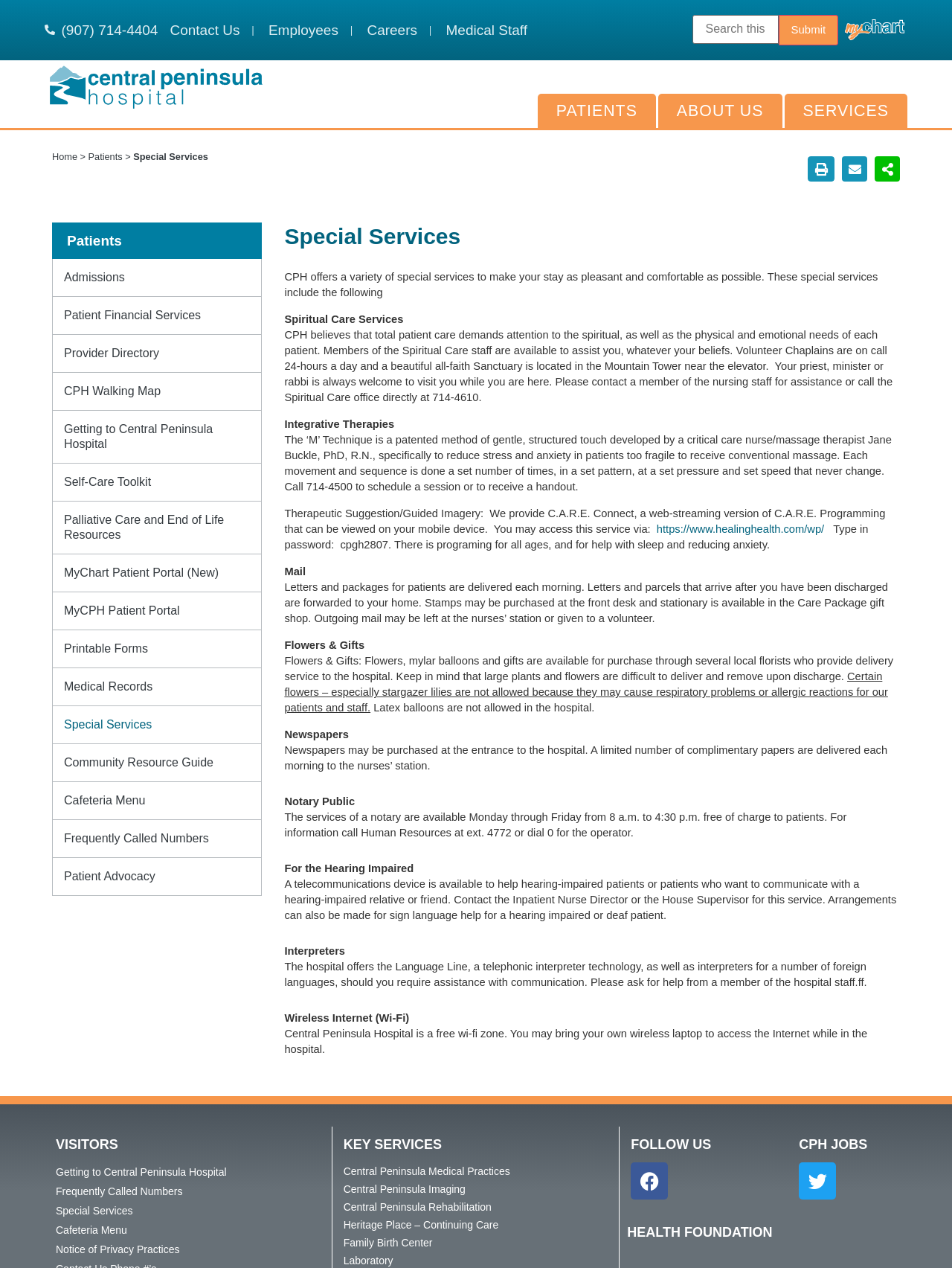Please provide a short answer using a single word or phrase for the question:
What is the name of the technique developed by Jane Buckle?

The 'M' Technique